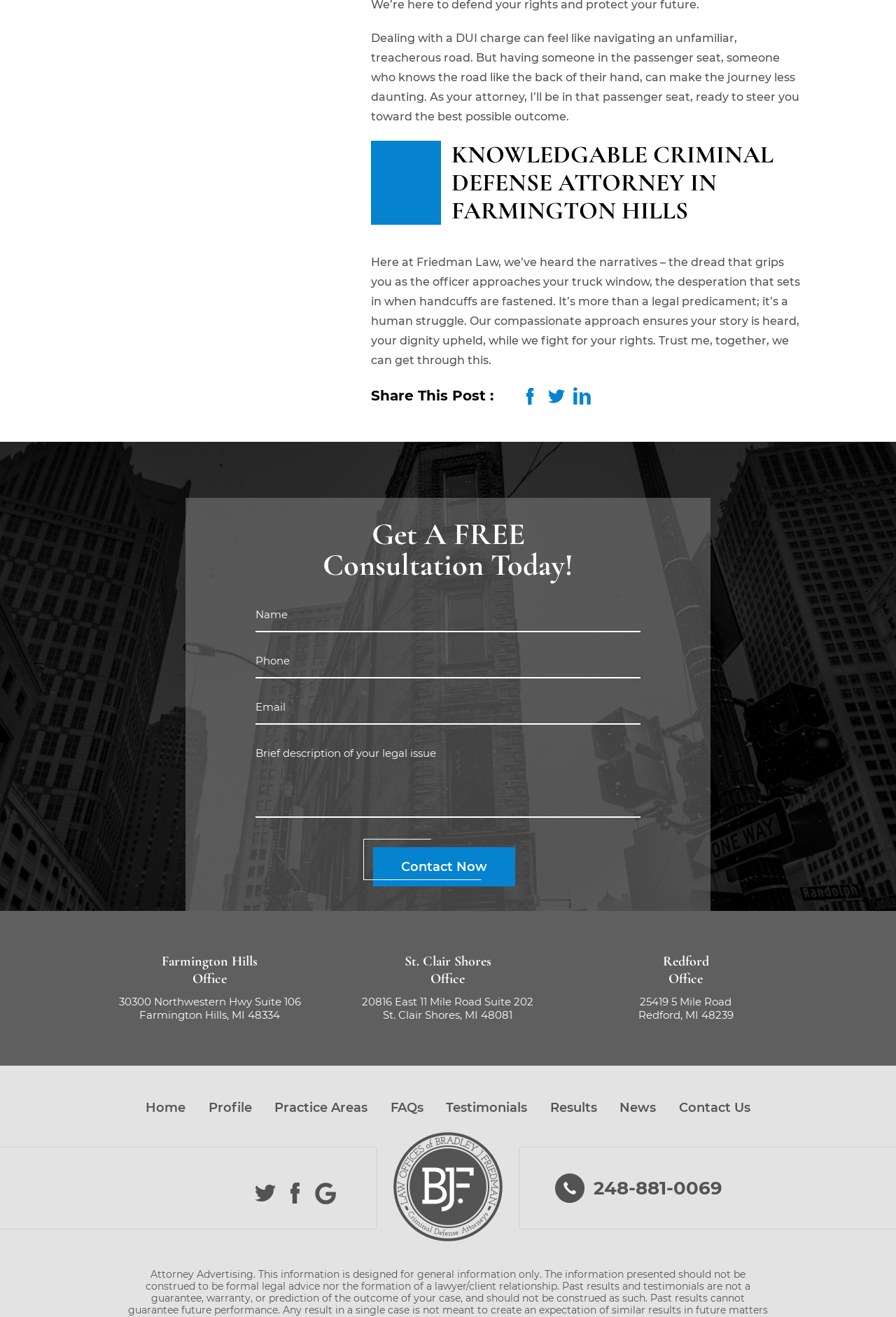Provide the bounding box coordinates of the section that needs to be clicked to accomplish the following instruction: "Get a free consultation today."

[0.285, 0.394, 0.715, 0.441]